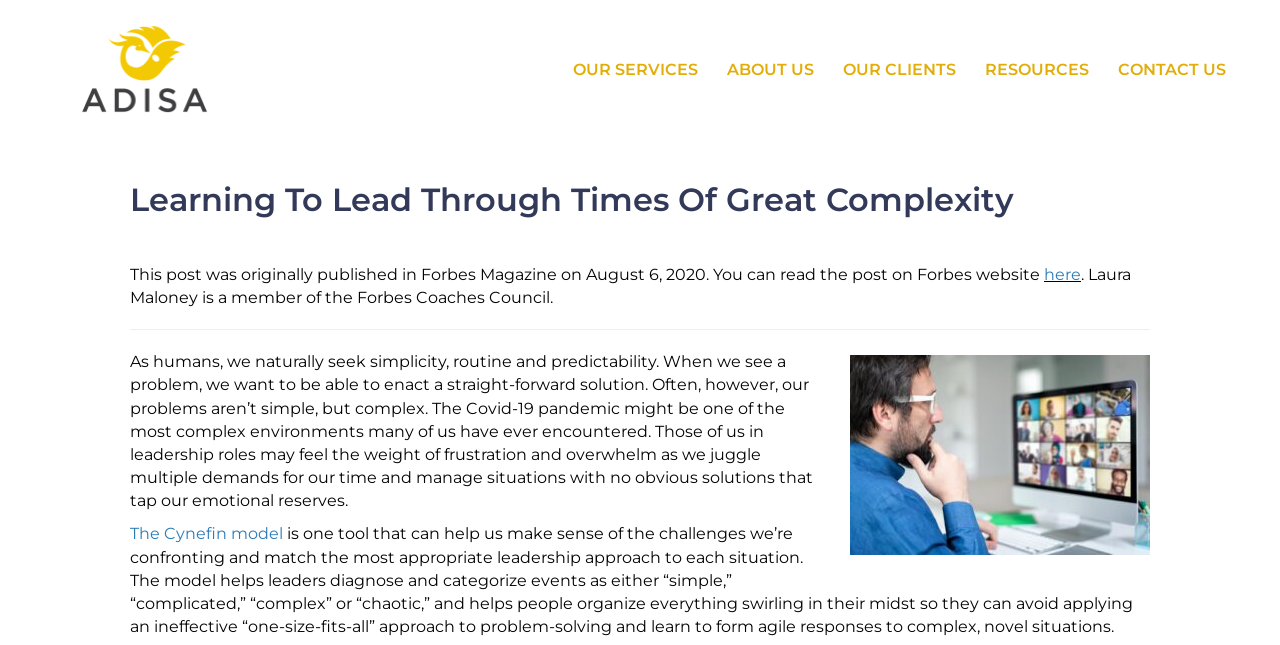Who is the author of this post?
From the image, provide a succinct answer in one word or a short phrase.

Laura Maloney